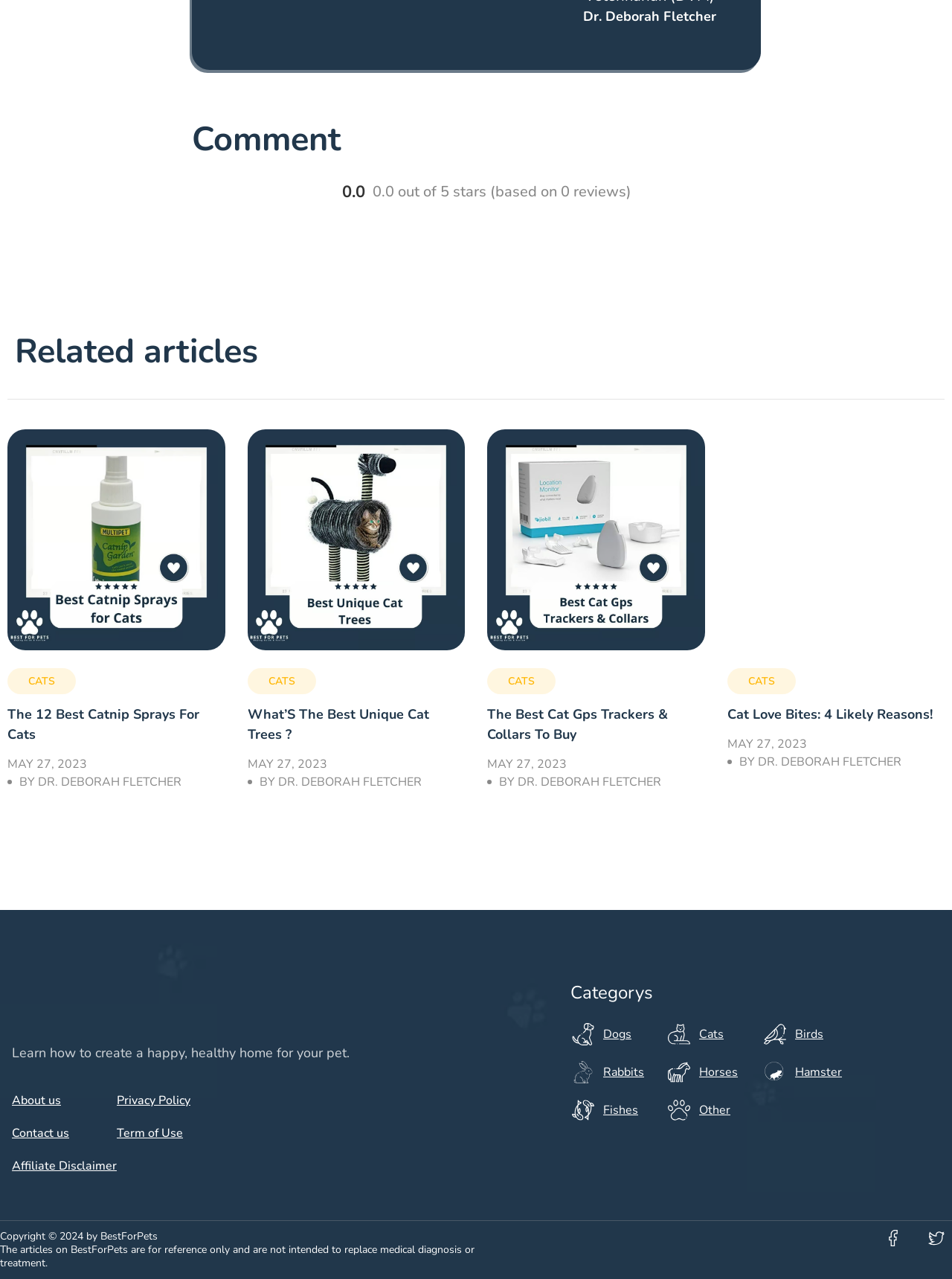Locate the bounding box for the described UI element: "Term of Use". Ensure the coordinates are four float numbers between 0 and 1, formatted as [left, top, right, bottom].

[0.123, 0.879, 0.233, 0.893]